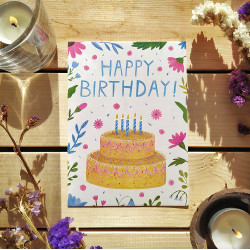Provide a short answer to the following question with just one word or phrase: How many candles are on top of the cake?

Five